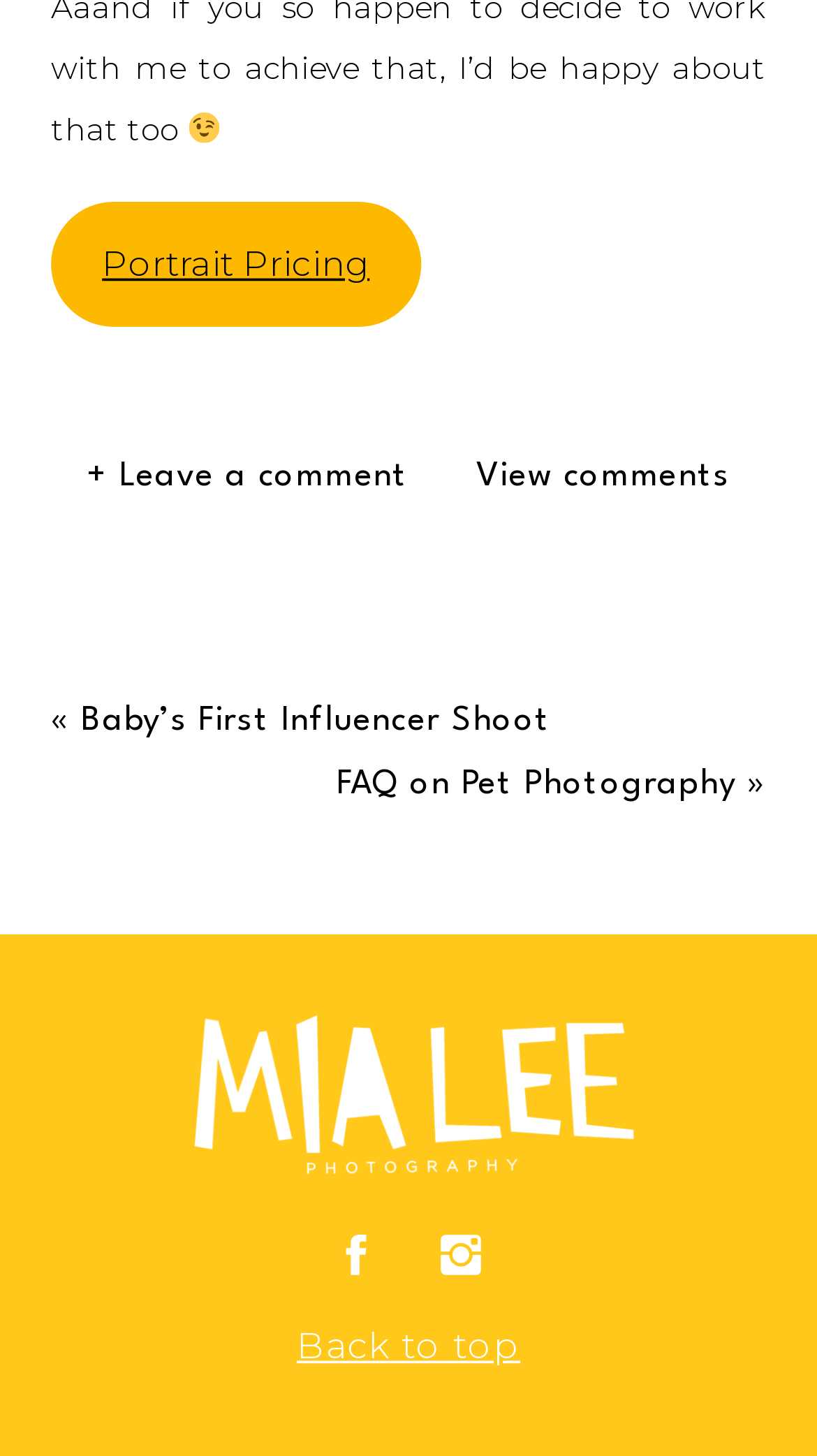What is the title of the article or blog post?
Using the image, provide a concise answer in one word or a short phrase.

Baby’s First Influencer Shoot